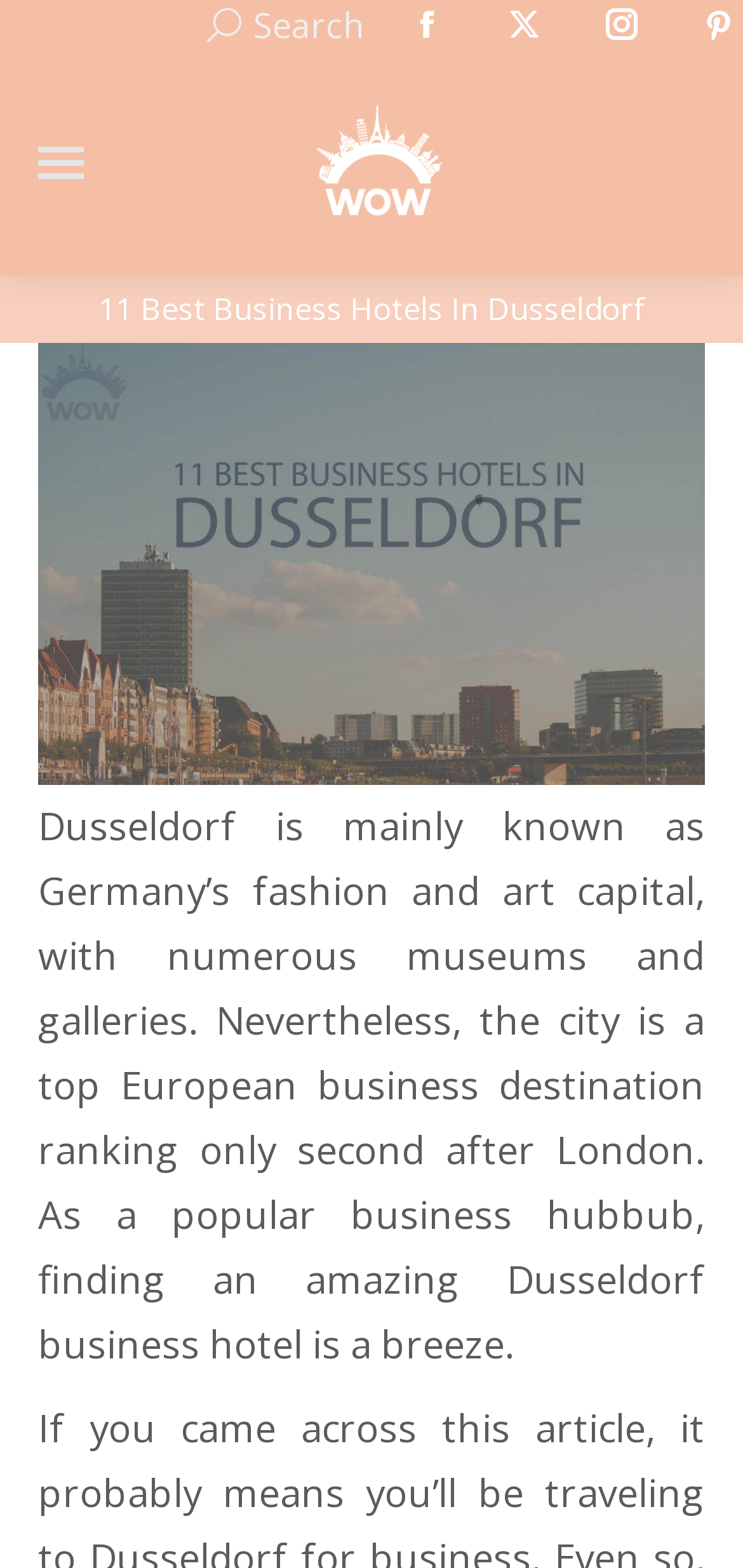Determine the bounding box coordinates of the UI element that matches the following description: "Go to Top". The coordinates should be four float numbers between 0 and 1 in the format [left, top, right, bottom].

[0.872, 0.746, 0.974, 0.795]